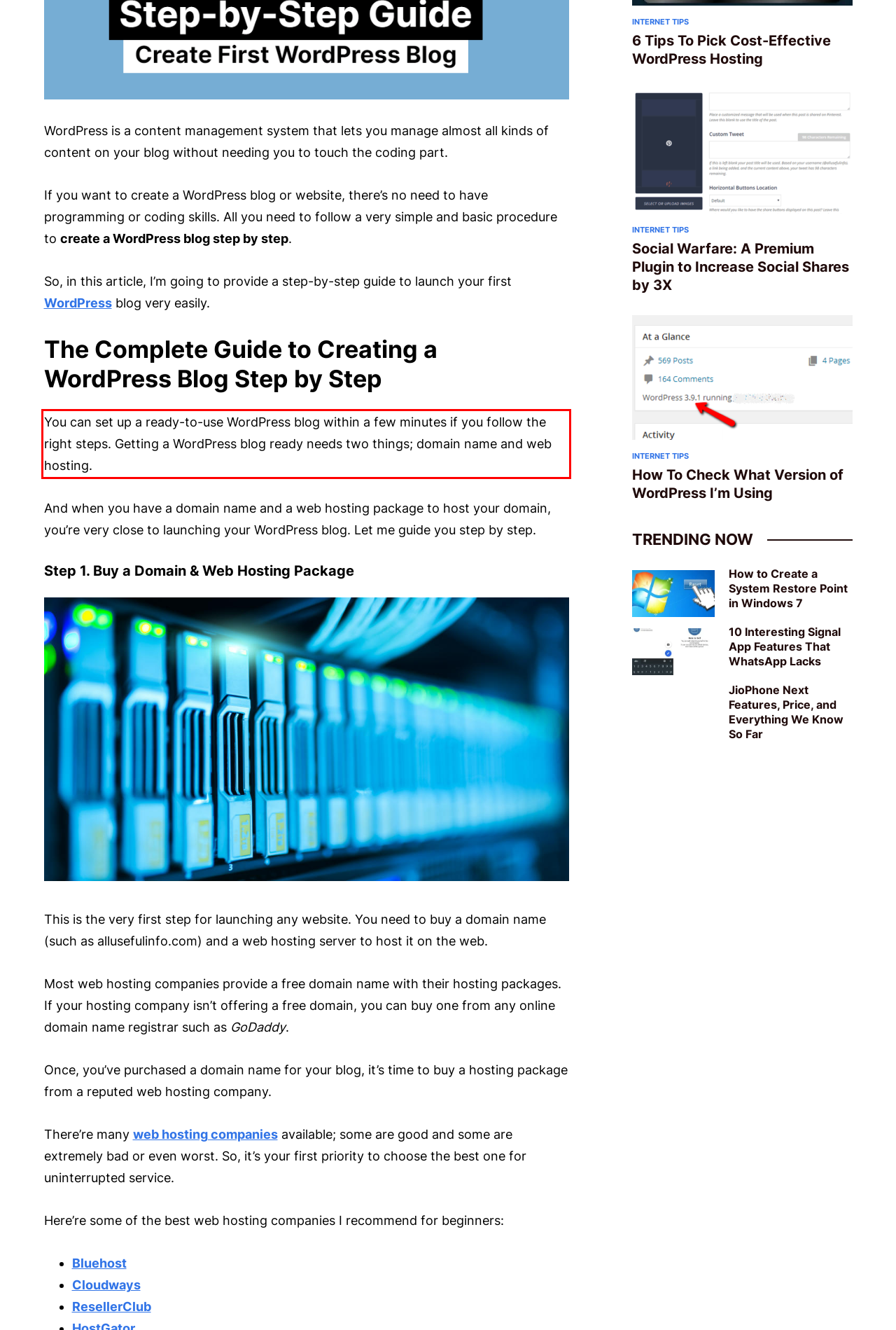Please examine the webpage screenshot containing a red bounding box and use OCR to recognize and output the text inside the red bounding box.

You can set up a ready-to-use WordPress blog within a few minutes if you follow the right steps. Getting a WordPress blog ready needs two things; domain name and web hosting.